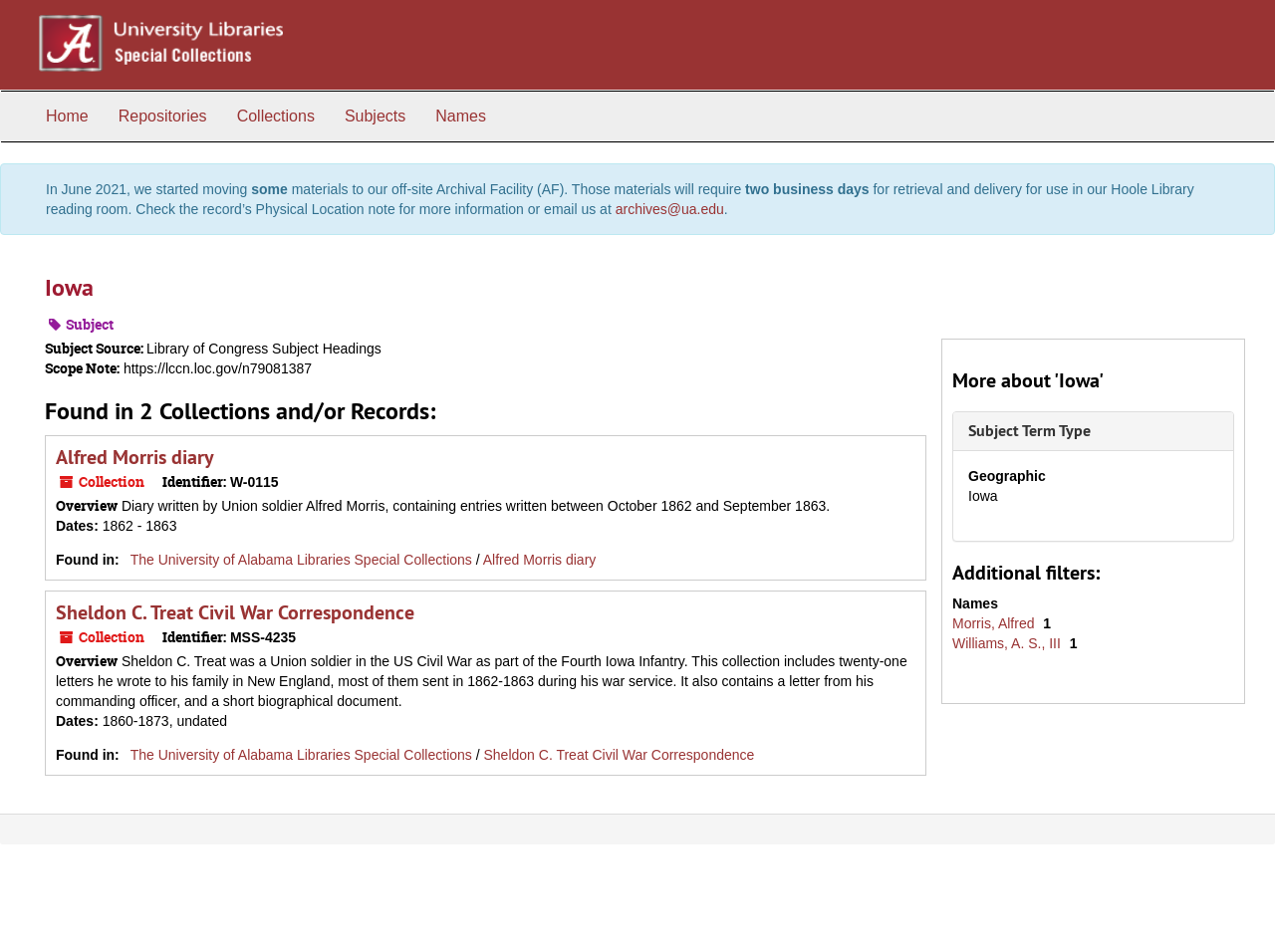Carefully examine the image and provide an in-depth answer to the question: What is the subject of the diary written by Alfred Morris?

I found this answer by reading the overview of the 'Alfred Morris diary' collection, which mentions that the diary was written by a Union soldier during the US Civil War.